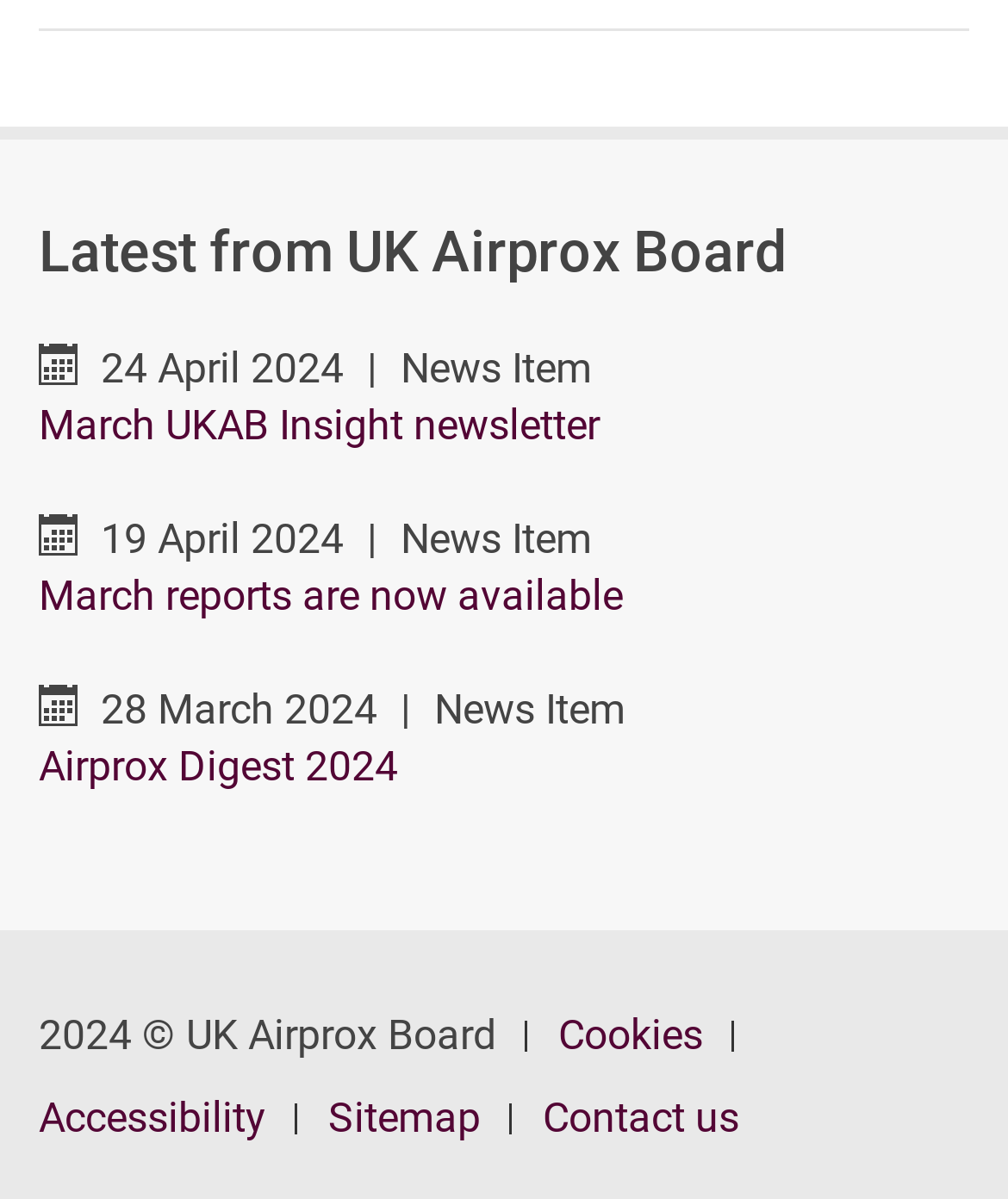Provide the bounding box coordinates of the UI element that matches the description: "March reports are now available".

[0.038, 0.474, 0.962, 0.522]